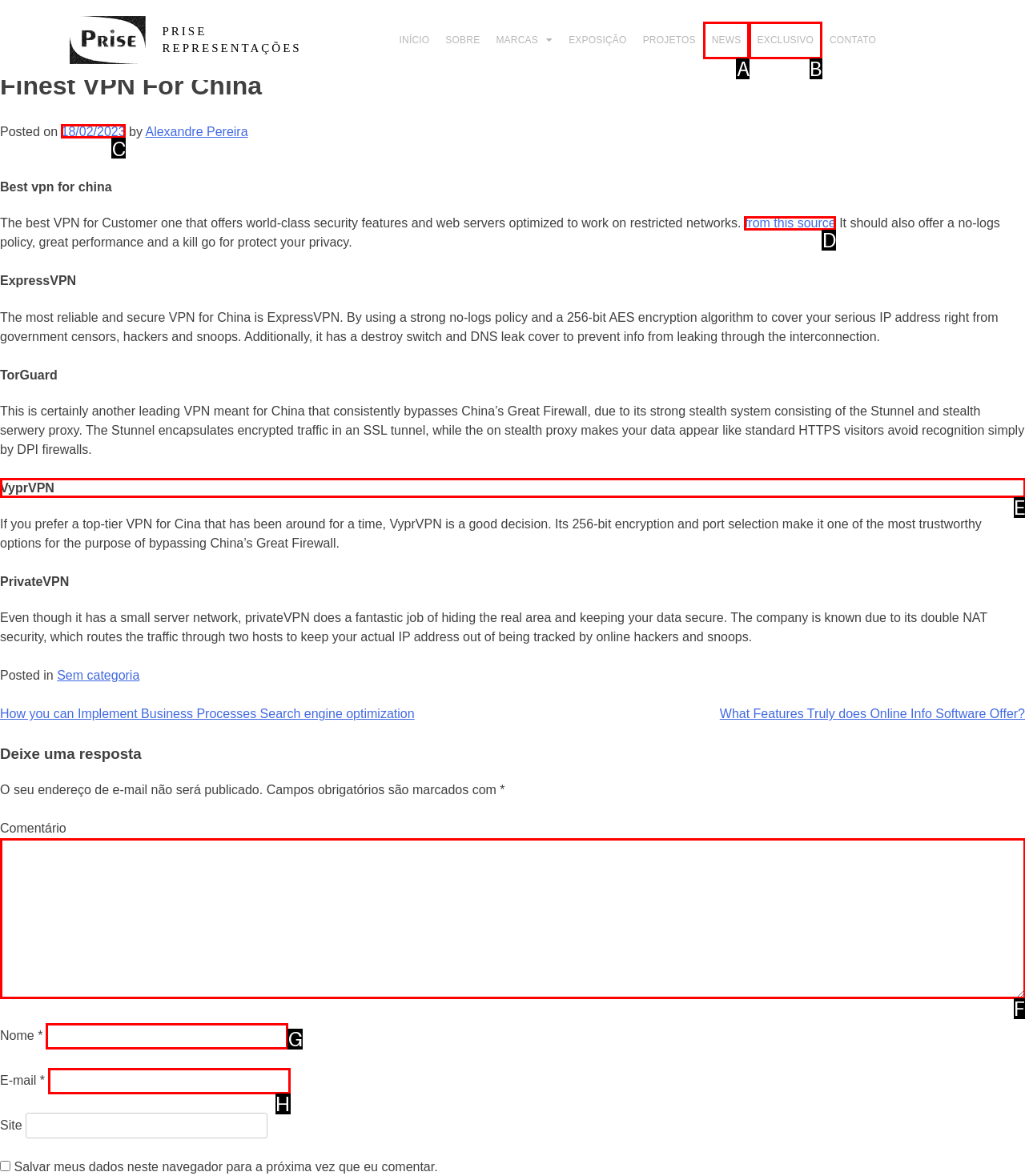Choose the letter of the option that needs to be clicked to perform the task: Click on the VyprVPN heading. Answer with the letter.

E